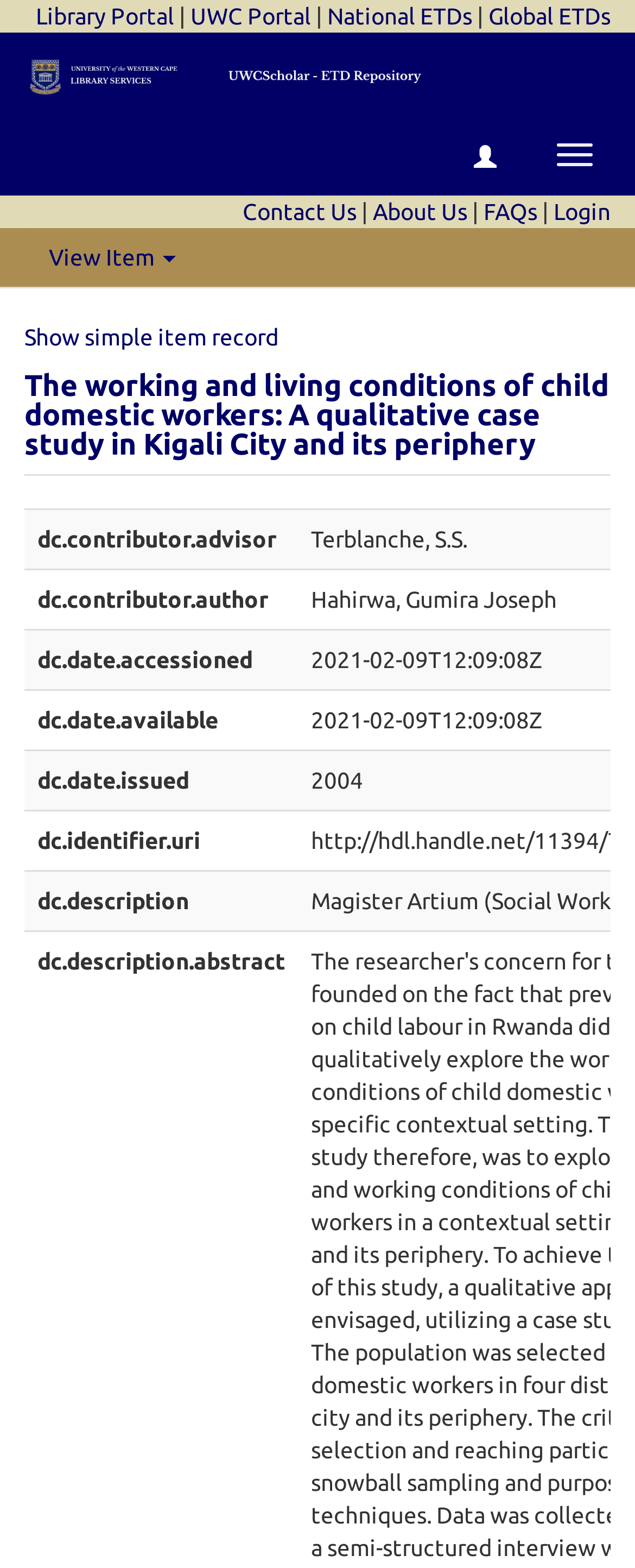Using the information from the screenshot, answer the following question thoroughly:
What is the purpose of the button on the top right?

I looked at the top right corner of the webpage and found a button with the text 'Toggle navigation', which suggests that it is used to toggle the navigation menu.